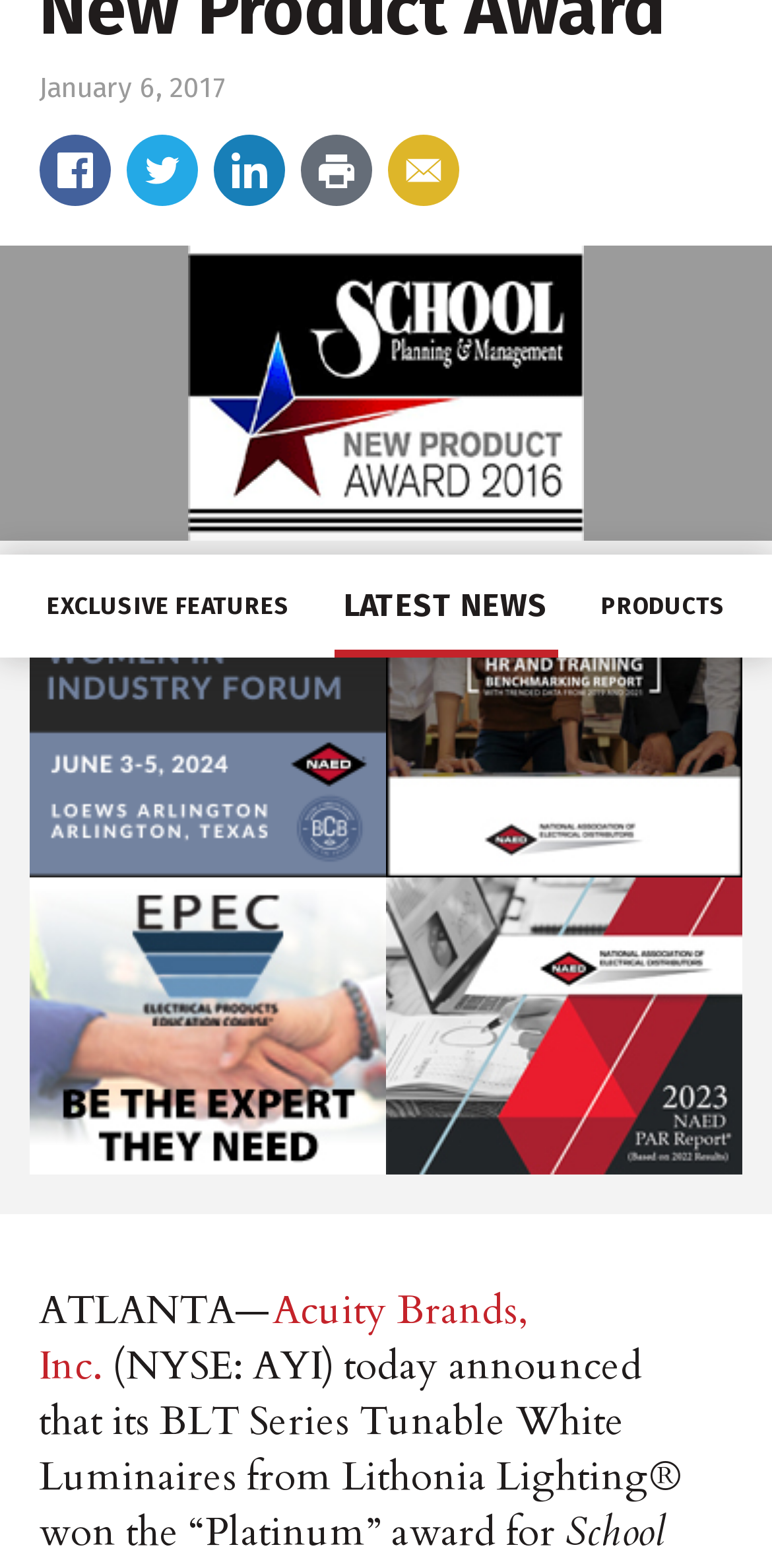Find the bounding box coordinates for the HTML element described in this sentence: "Products". Provide the coordinates as four float numbers between 0 and 1, in the format [left, top, right, bottom].

[0.765, 0.356, 0.953, 0.417]